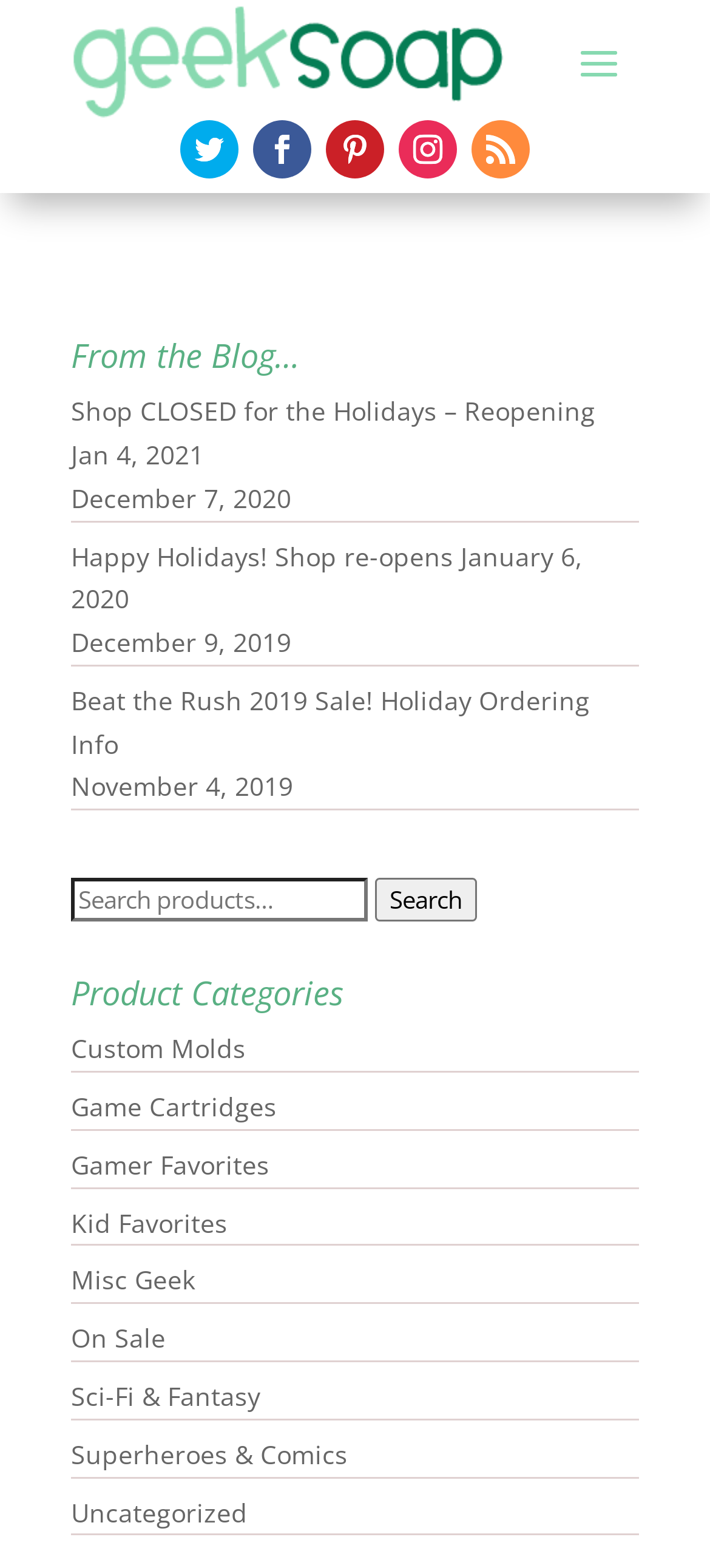Please answer the following question using a single word or phrase: 
What is the most recent blog post on the website?

Shop CLOSED for the Holidays – Reopening Jan 4, 2021